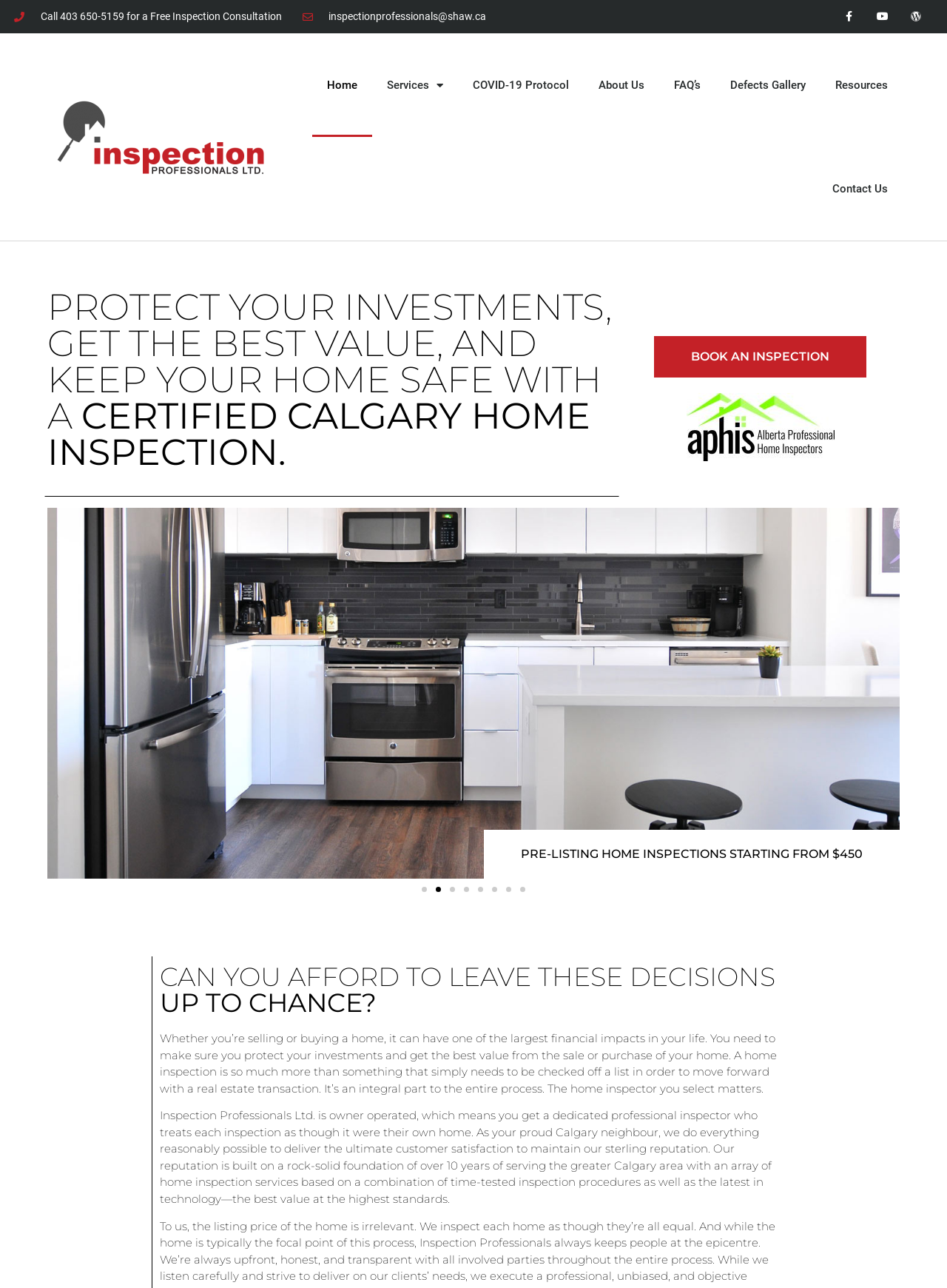Using the description "Defects Gallery", predict the bounding box of the relevant HTML element.

[0.755, 0.026, 0.866, 0.106]